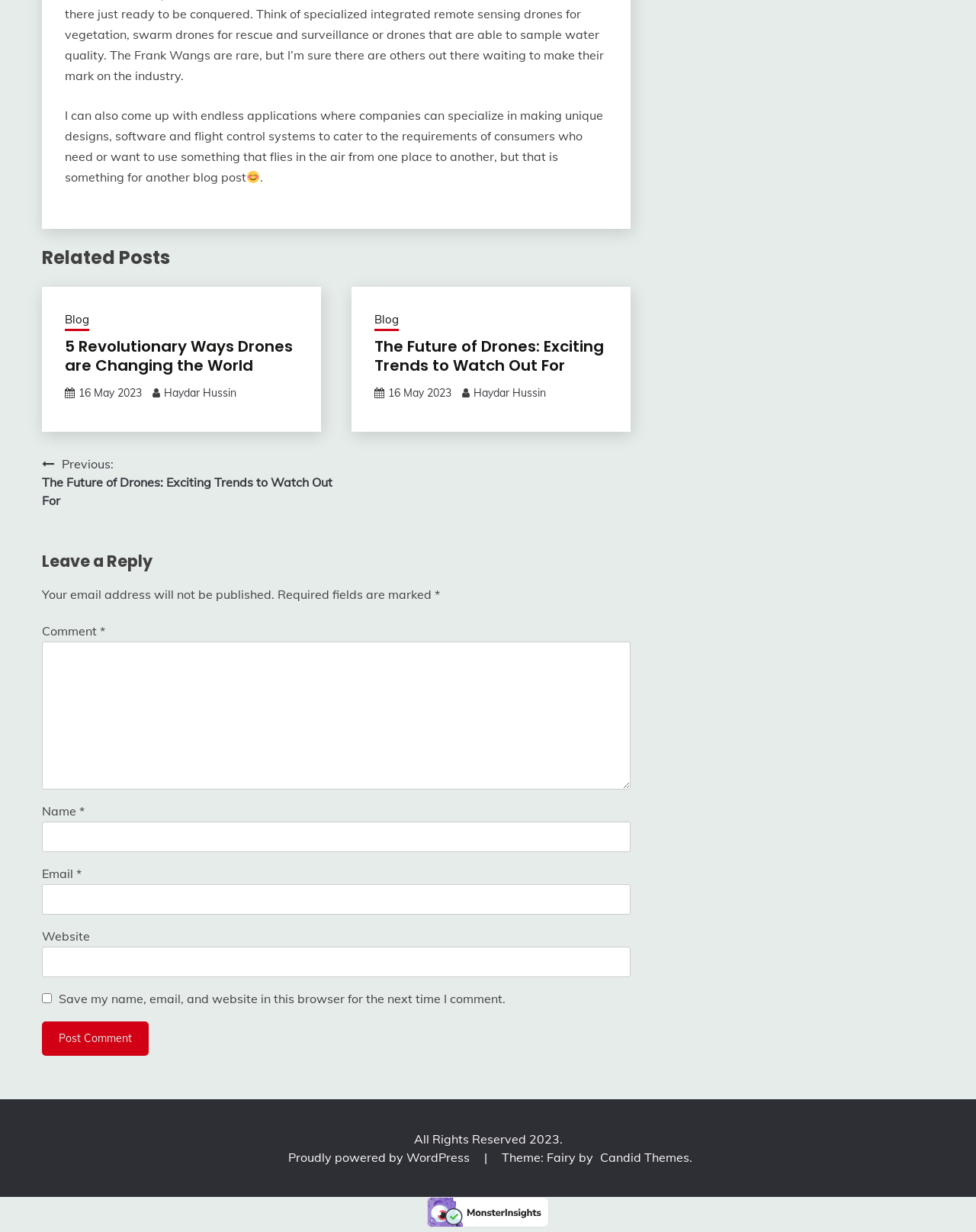What is the purpose of the textbox labeled 'Comment'?
Answer with a single word or short phrase according to what you see in the image.

To leave a comment